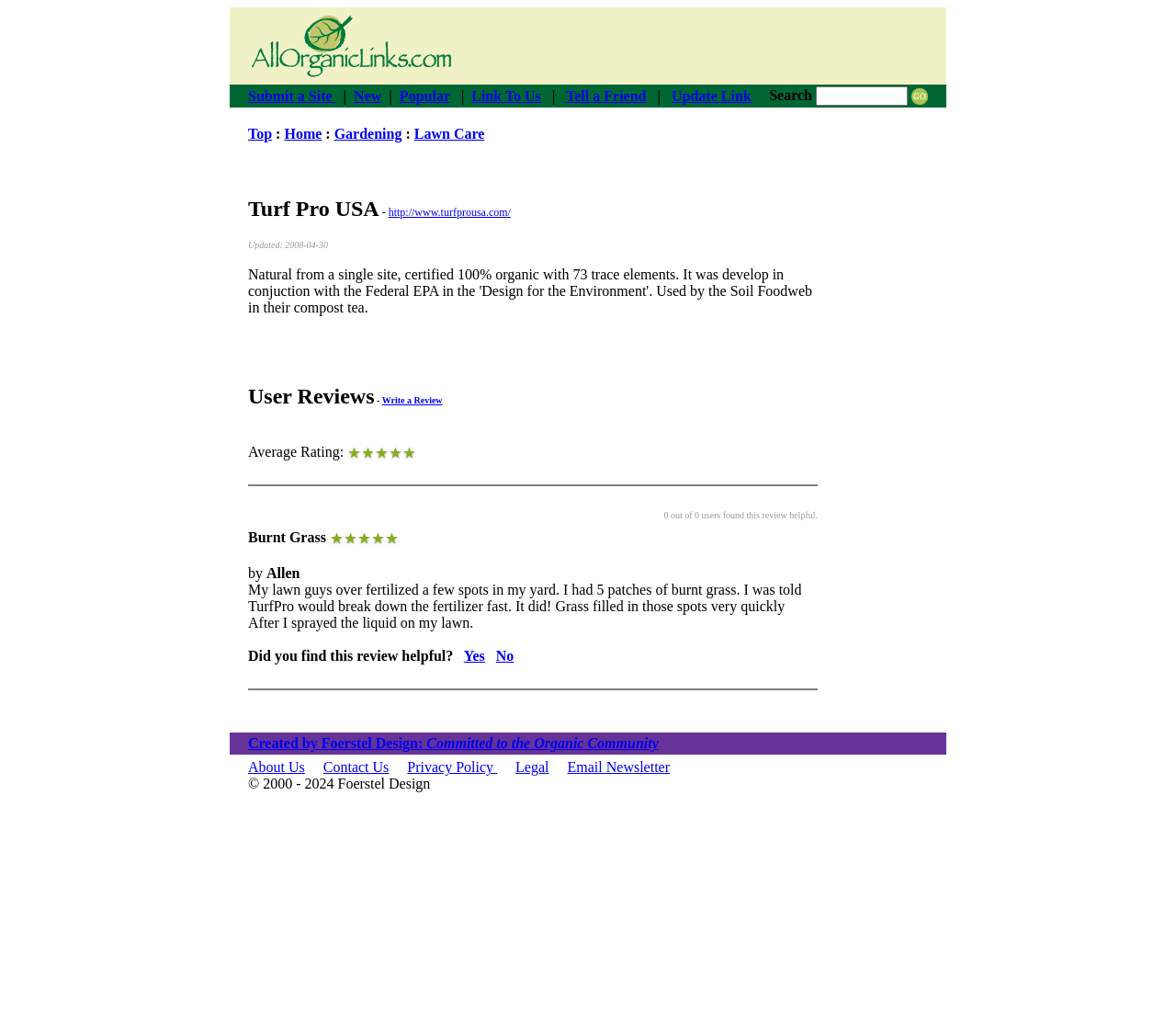Extract the bounding box coordinates for the UI element described by the text: "About Us". The coordinates should be in the form of [left, top, right, bottom] with values between 0 and 1.

[0.211, 0.735, 0.259, 0.75]